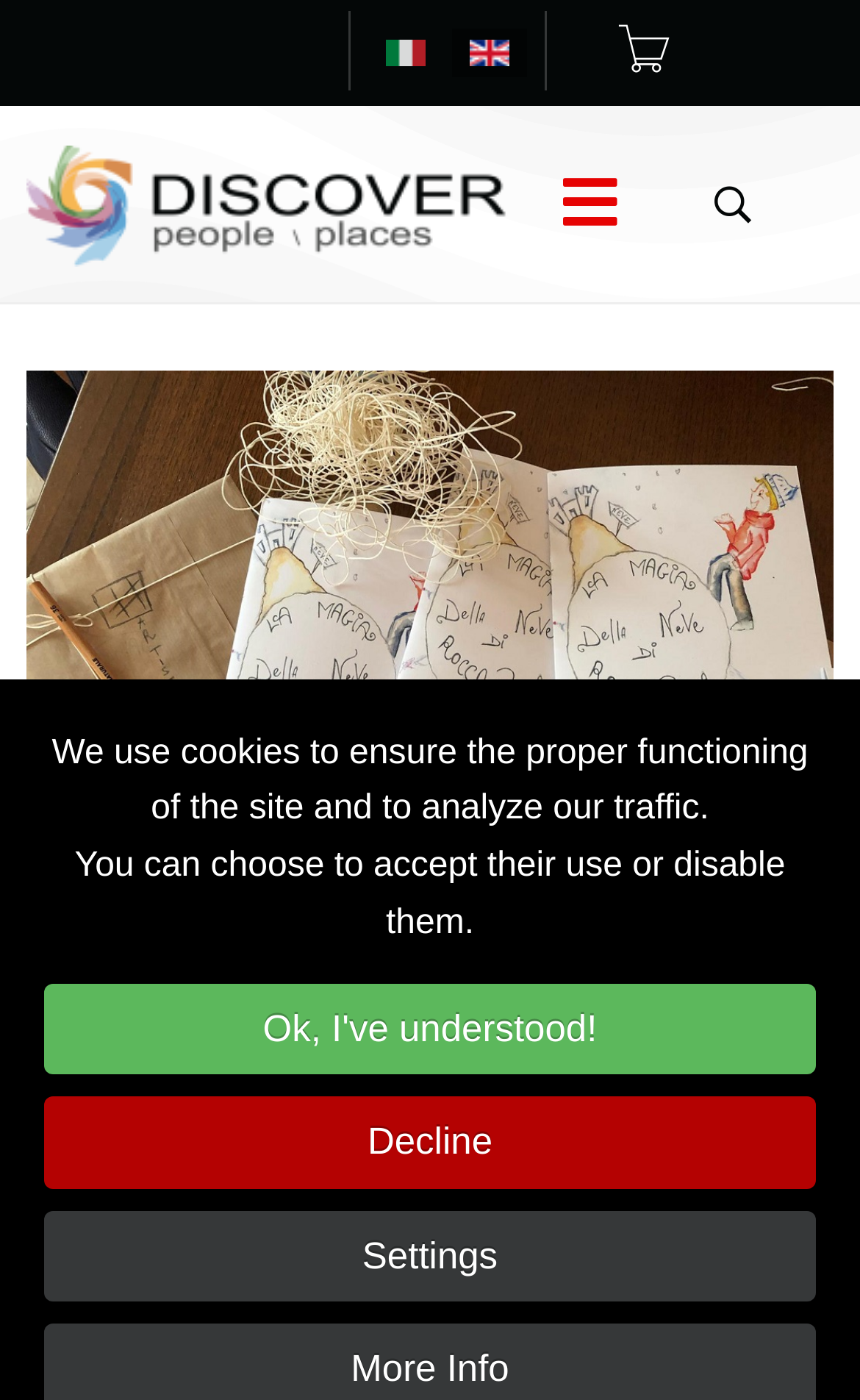Please provide the bounding box coordinates for the UI element as described: "Decline". The coordinates must be four floats between 0 and 1, represented as [left, top, right, bottom].

[0.051, 0.784, 0.949, 0.849]